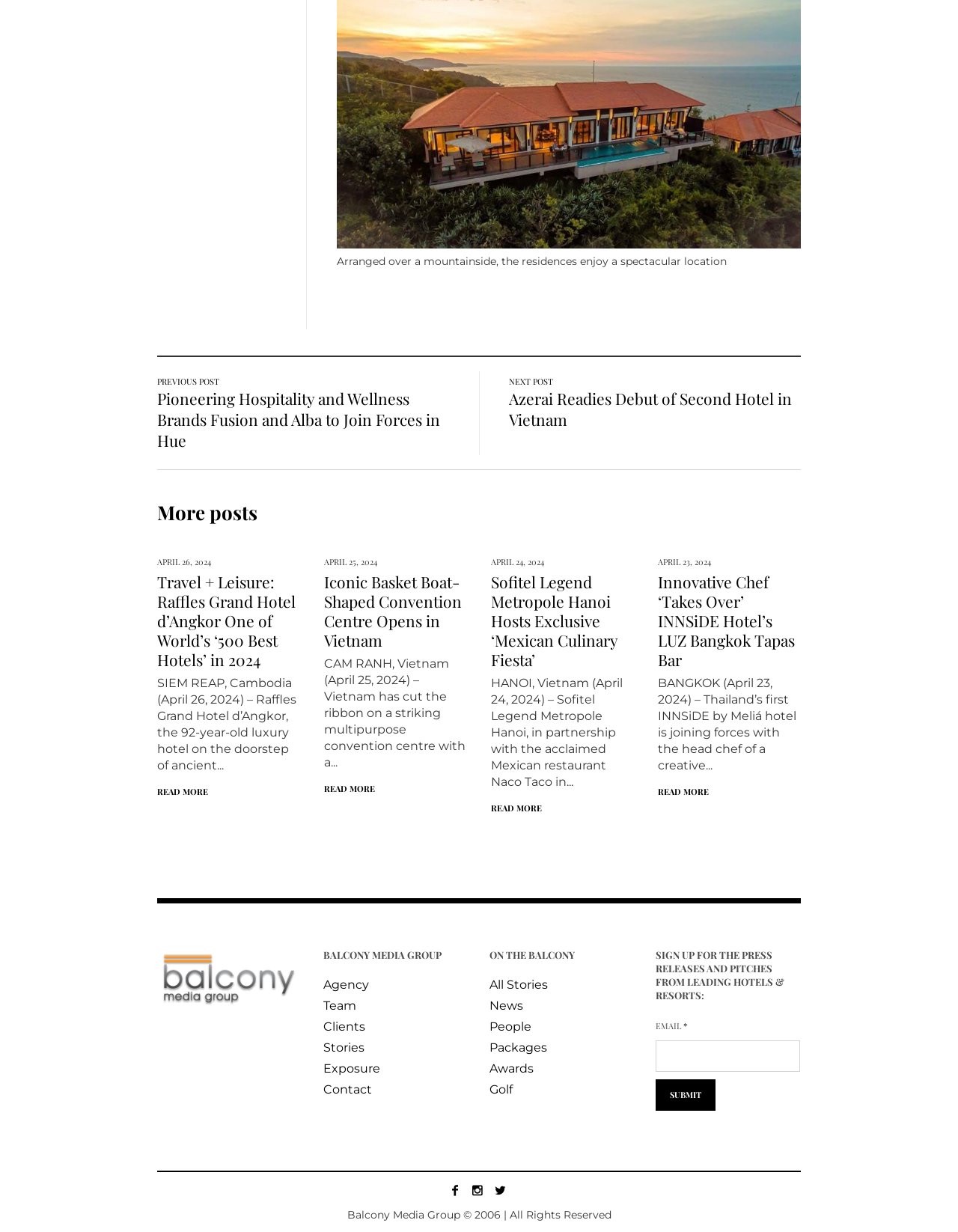Calculate the bounding box coordinates of the UI element given the description: "Submit".

[0.684, 0.876, 0.747, 0.902]